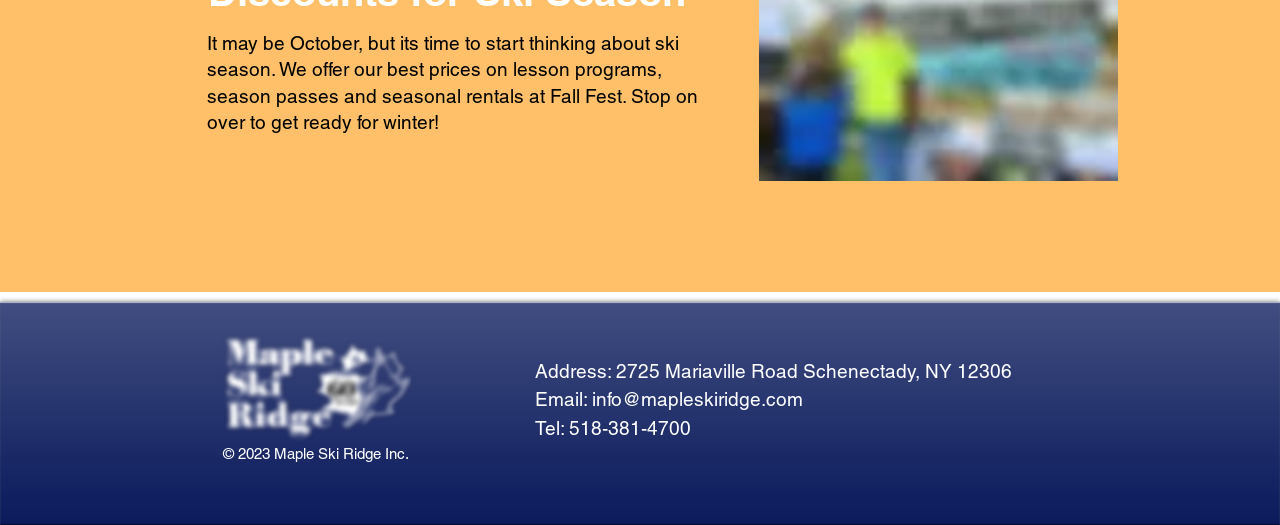What is the email address of Maple Ski Ridge?
Kindly offer a comprehensive and detailed response to the question.

The email address is mentioned in the link element as 'info@mapleskiridge.com'.